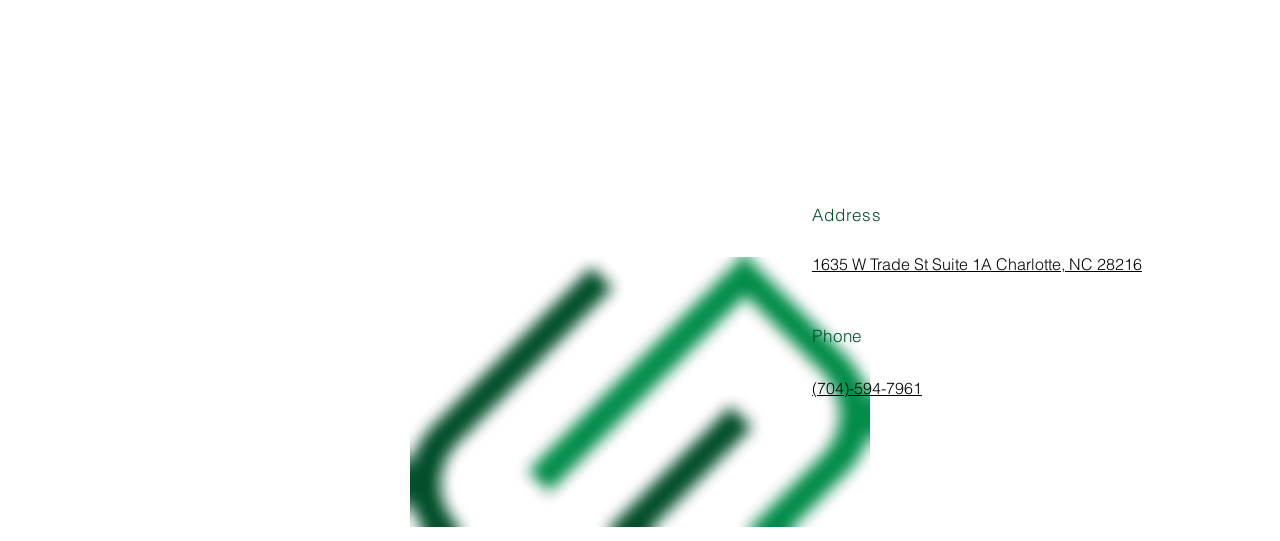Examine the image carefully and respond to the question with a detailed answer: 
What is the phone number of the location?

I found the phone number by looking at the link element with the text '(704)-594-7961' which is located below the 'Phone' static text element.